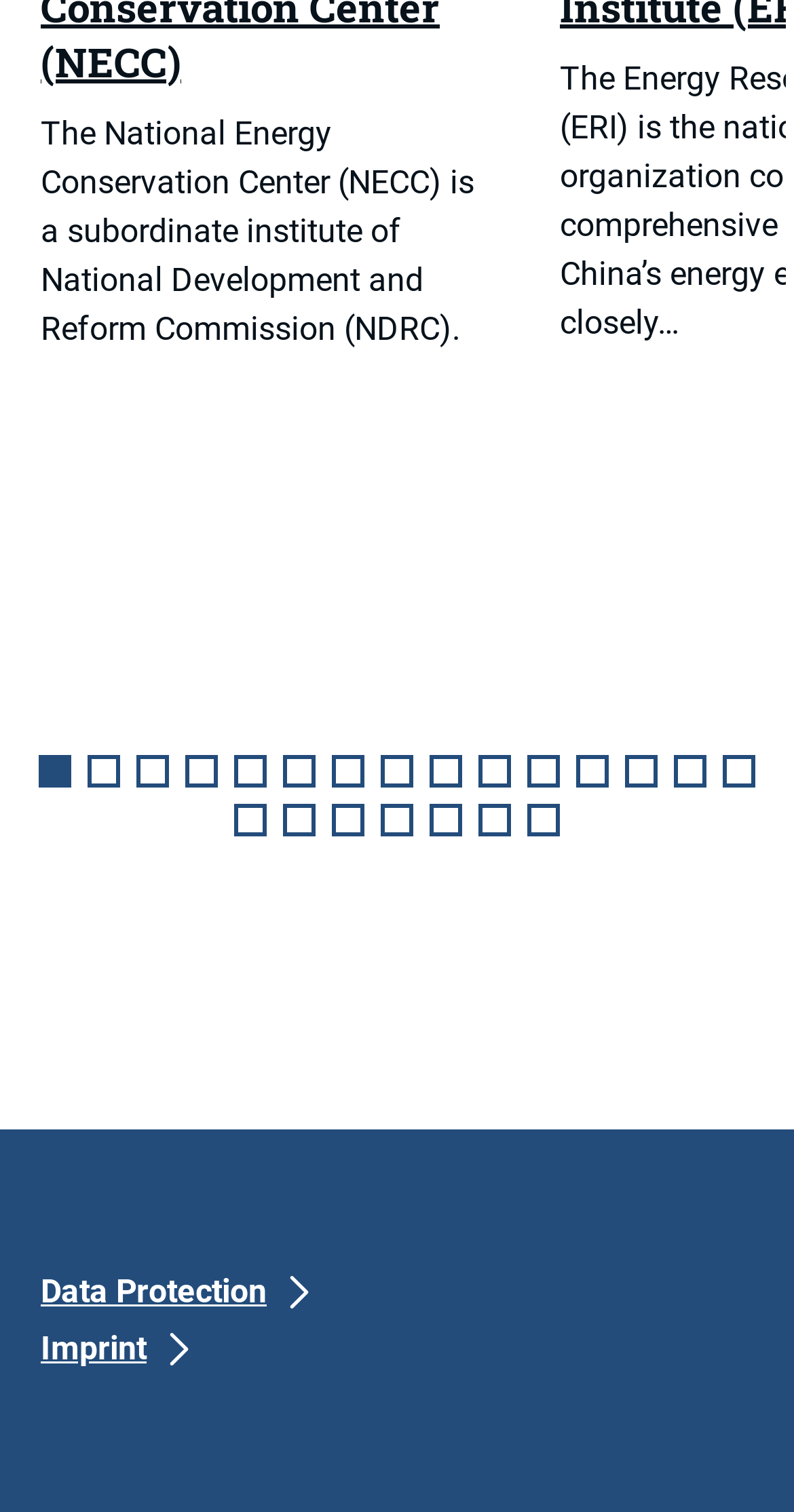Answer the following query concisely with a single word or phrase:
What is the purpose of the buttons?

To navigate slides